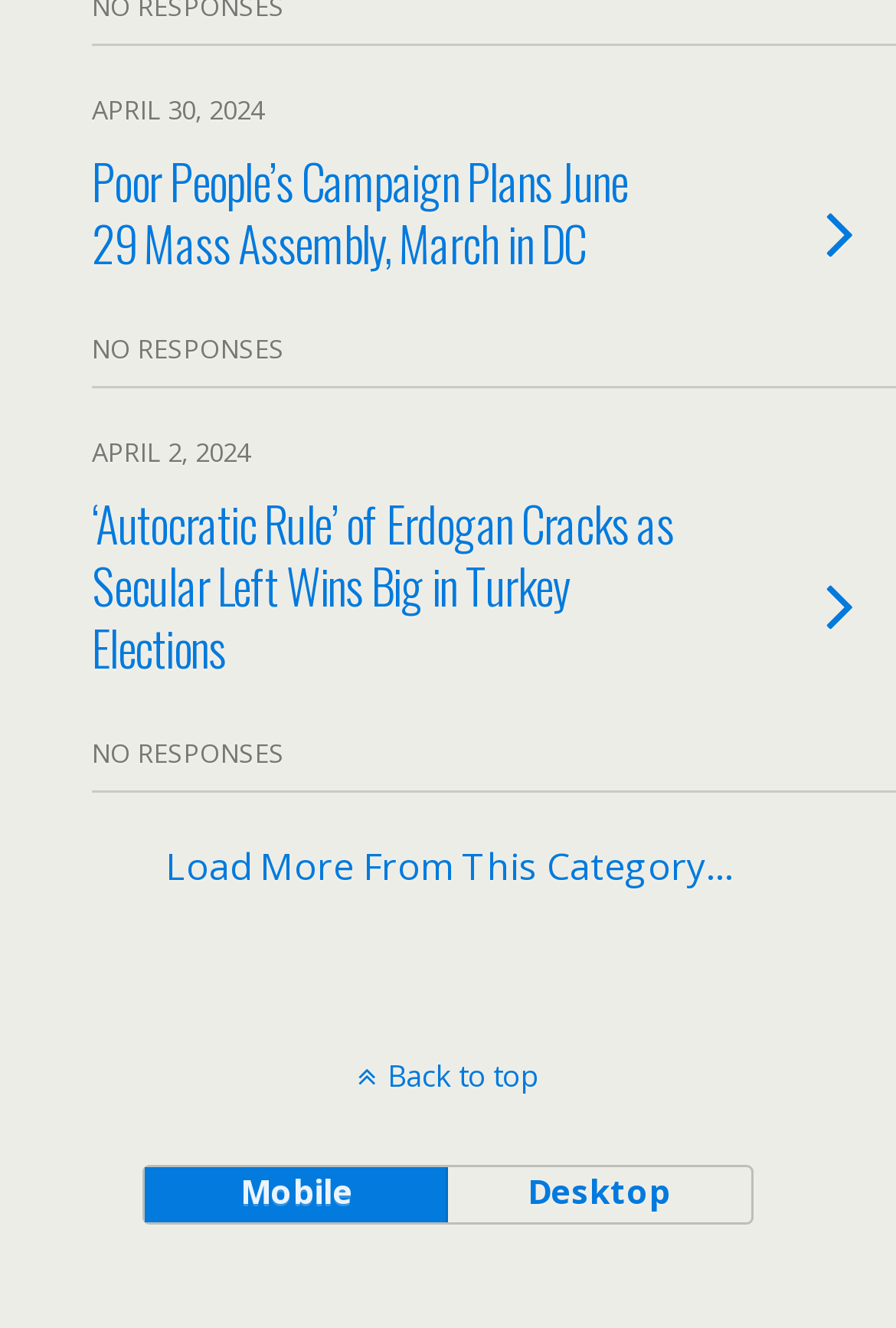Calculate the bounding box coordinates for the UI element based on the following description: "Vip Settee Casinon mielipide". Ensure the coordinates are four float numbers between 0 and 1, i.e., [left, top, right, bottom].

None